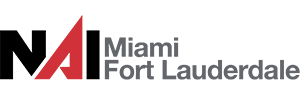What does the logo convey?
Kindly give a detailed and elaborate answer to the question.

The logo of NAI Miami | Fort Lauderdale effectively conveys the company's professional identity and commitment to real estate services in the Miami and Fort Lauderdale regions.